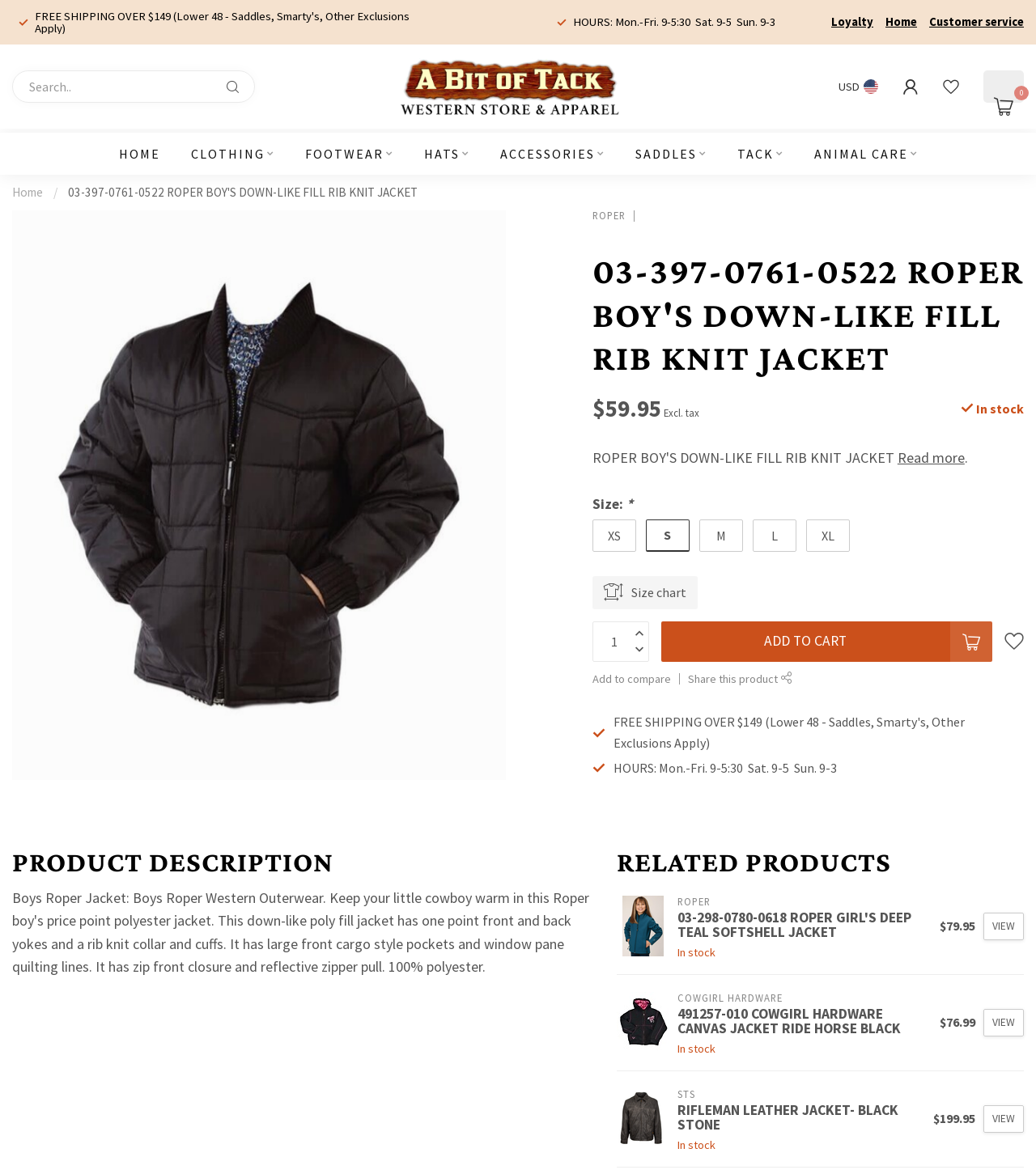What is the currency used on this website?
Give a detailed explanation using the information visible in the image.

I found the currency used on this website by looking at the generic element with the text 'USD' located at [0.809, 0.06, 0.848, 0.088]. This element is part of the 'Language & Currency' section.